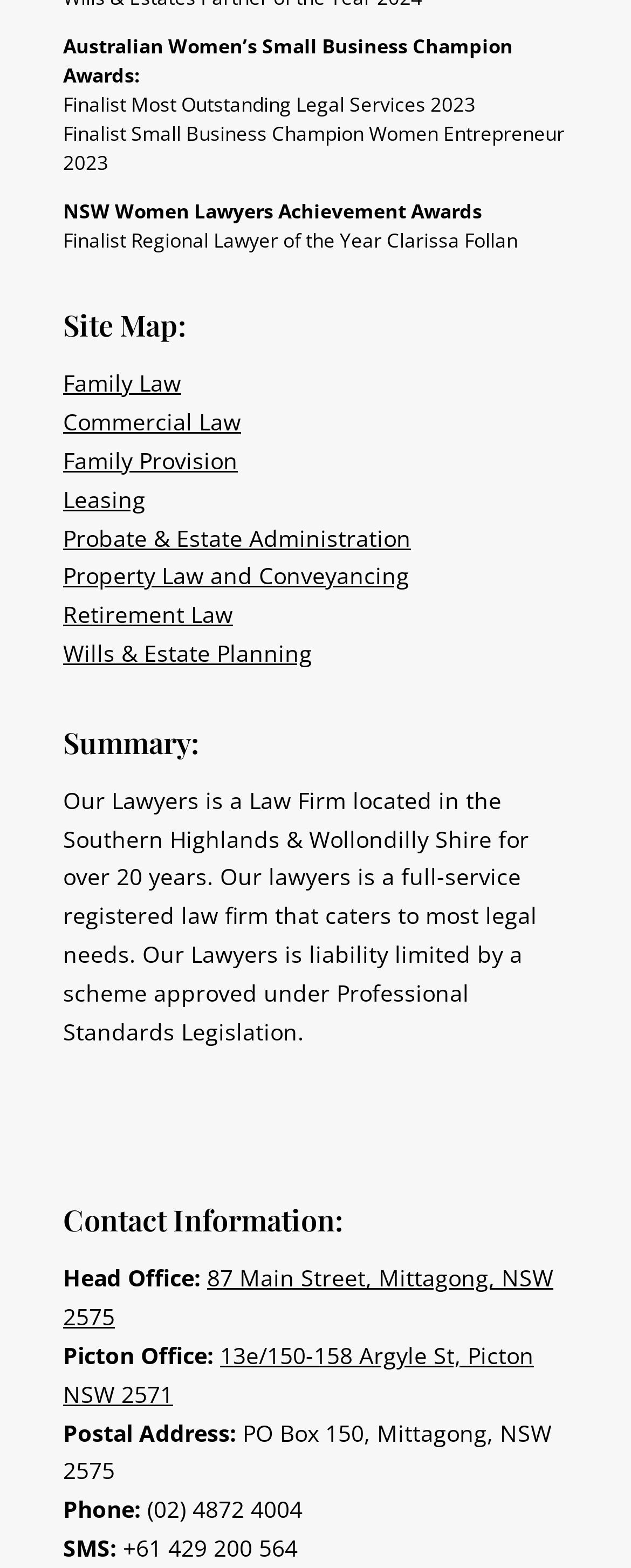Can you pinpoint the bounding box coordinates for the clickable element required for this instruction: "Click on Family Law"? The coordinates should be four float numbers between 0 and 1, i.e., [left, top, right, bottom].

[0.1, 0.235, 0.287, 0.254]